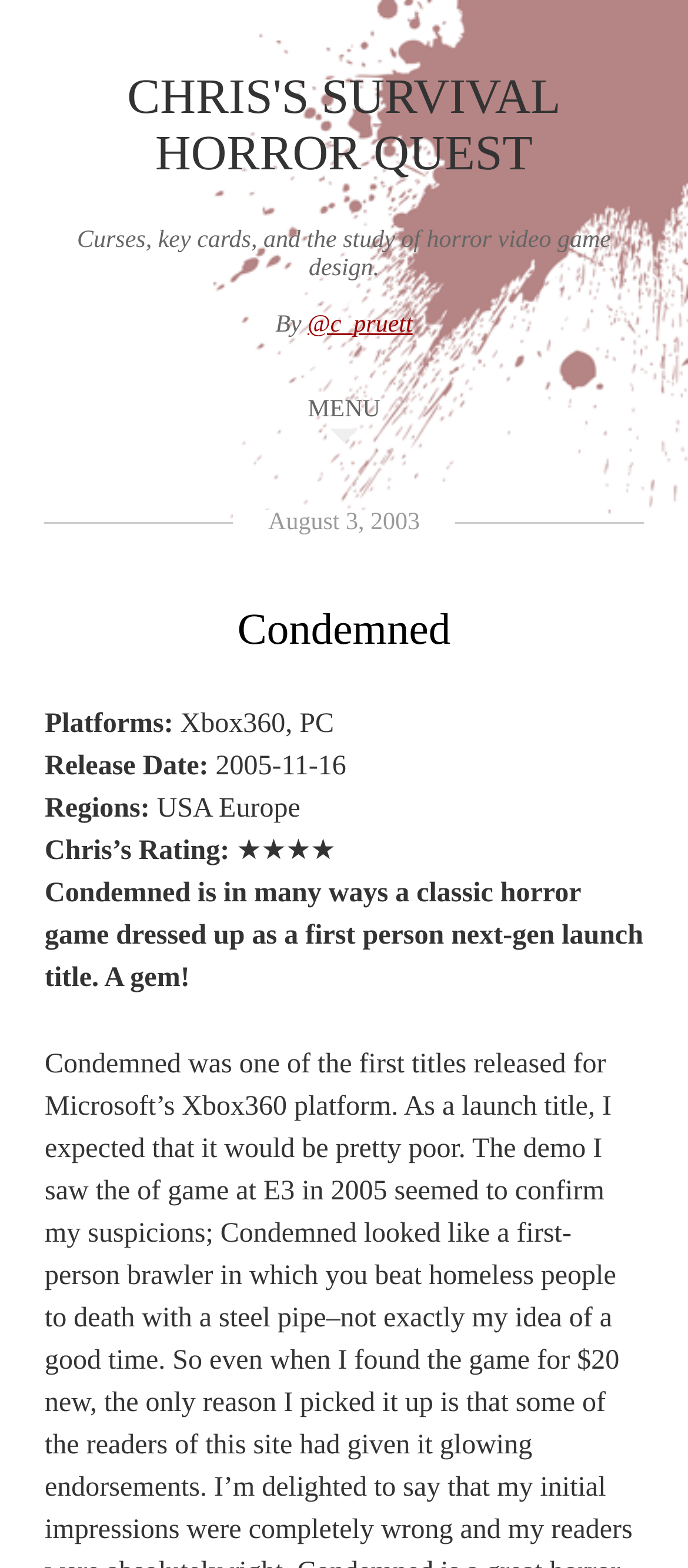Please analyze the image and give a detailed answer to the question:
What platforms is the game available on?

The platforms can be found in the 'Platforms' section, which is located in the 'MENU' header. The 'Platforms' section contains the text 'Xbox360, PC', which are the platforms the game is available on.